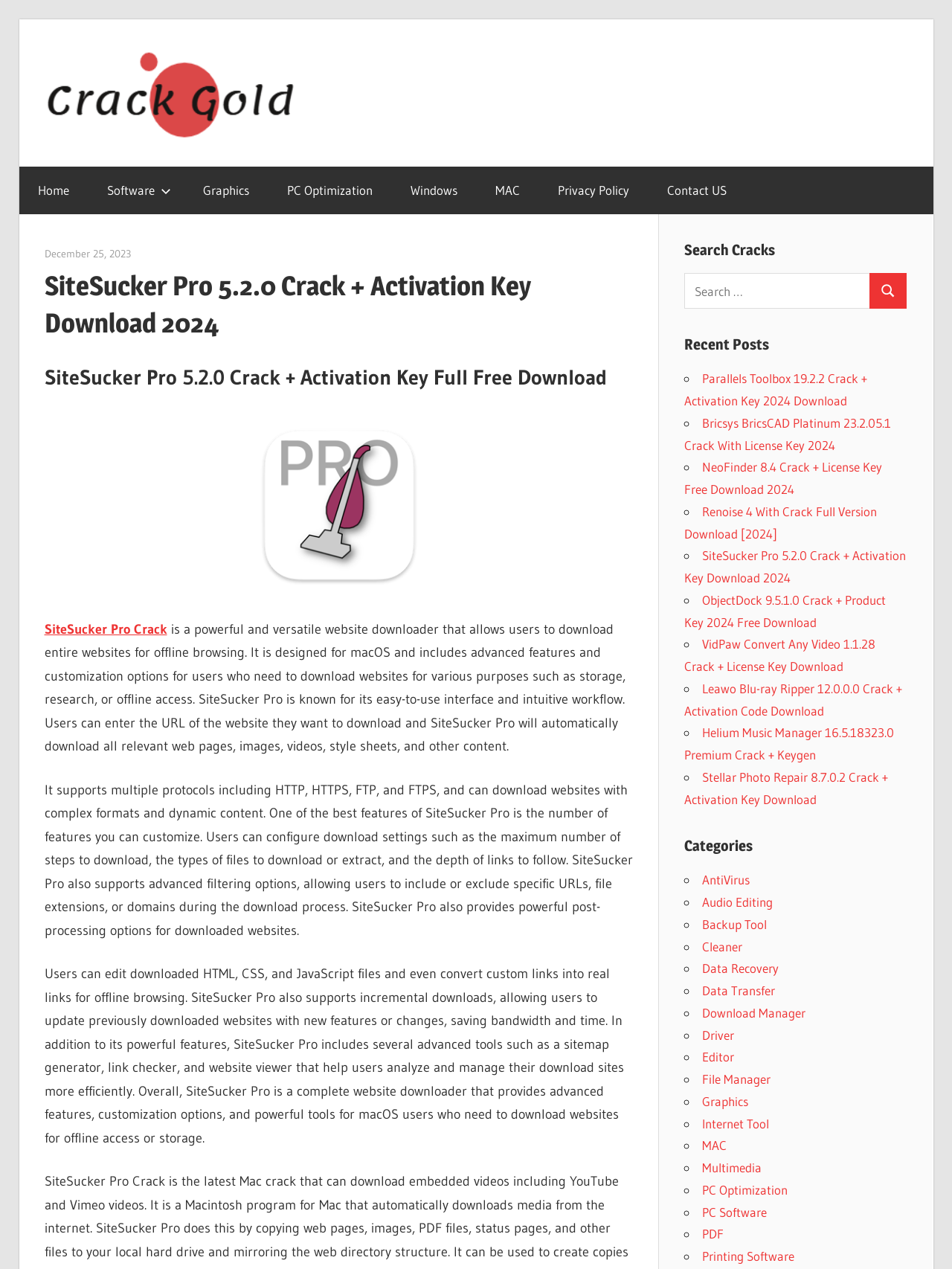Can you find the bounding box coordinates for the element that needs to be clicked to execute this instruction: "Click the logo"? The coordinates should be given as four float numbers between 0 and 1, i.e., [left, top, right, bottom].

[0.046, 0.037, 0.329, 0.05]